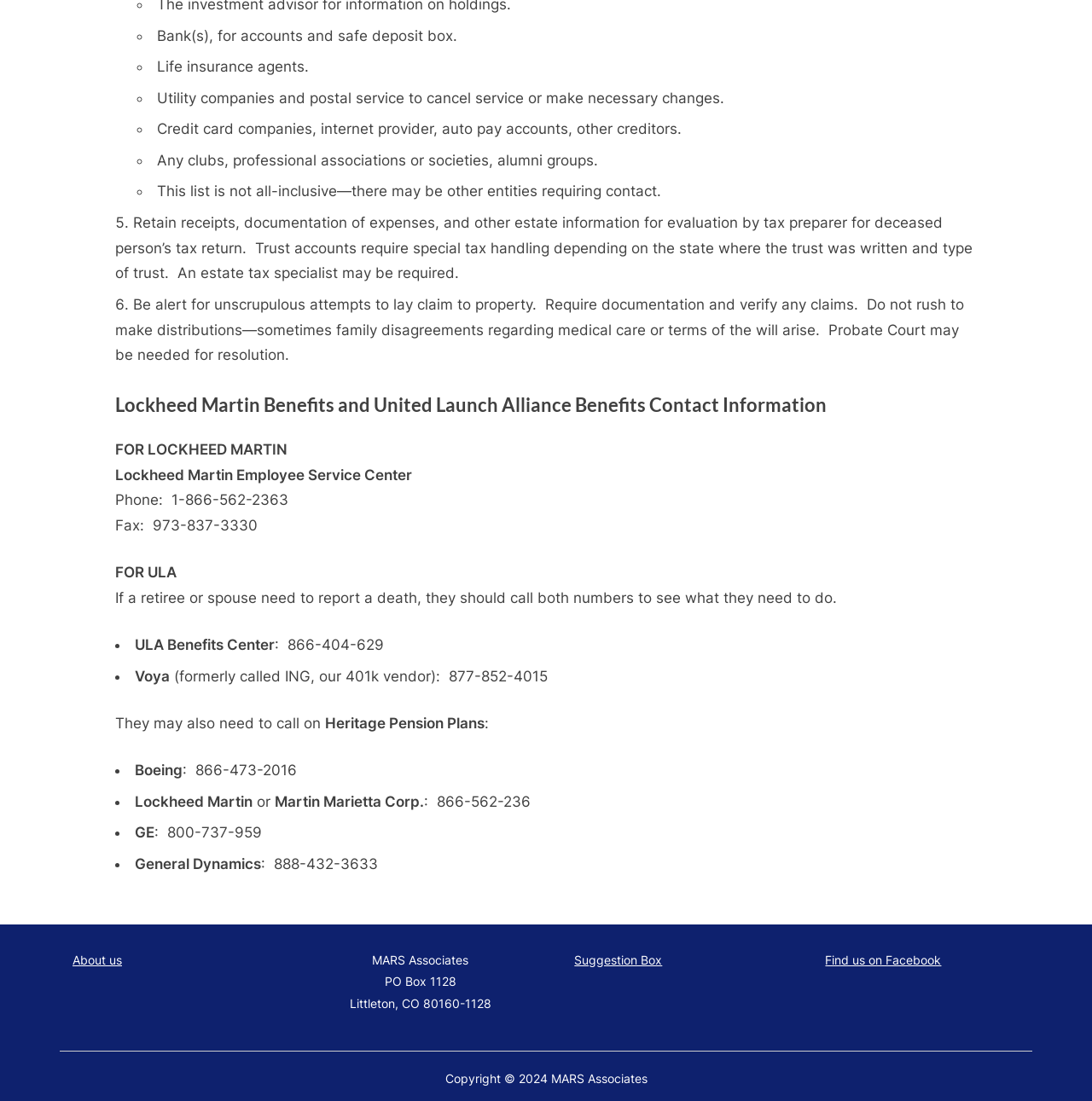What are the entities requiring contact after a person's death?
Using the screenshot, give a one-word or short phrase answer.

Banks, insurance agents, utility companies